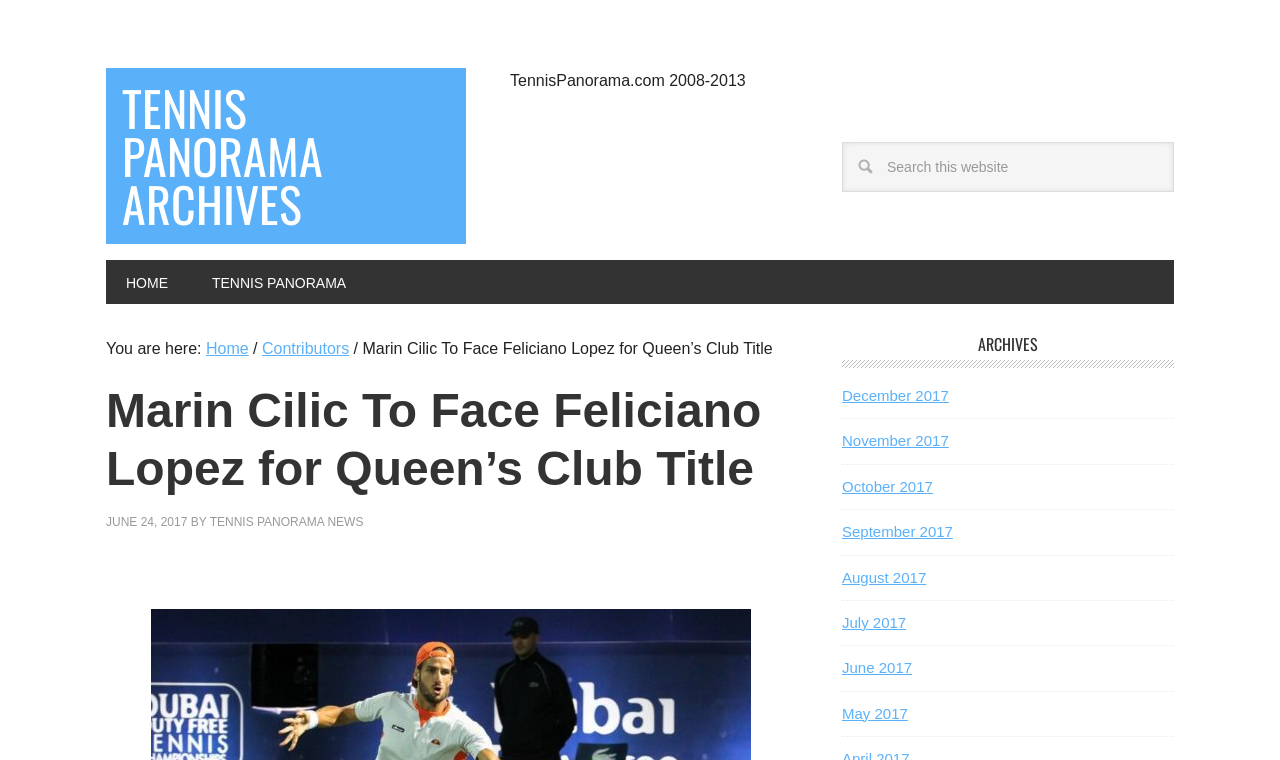What is the date of the article?
Could you answer the question in a detailed manner, providing as much information as possible?

I found the date of the article by looking at the time element below the heading 'Marin Cilic To Face Feliciano Lopez for Queen’s Club Title', which says 'JUNE 24, 2017'.